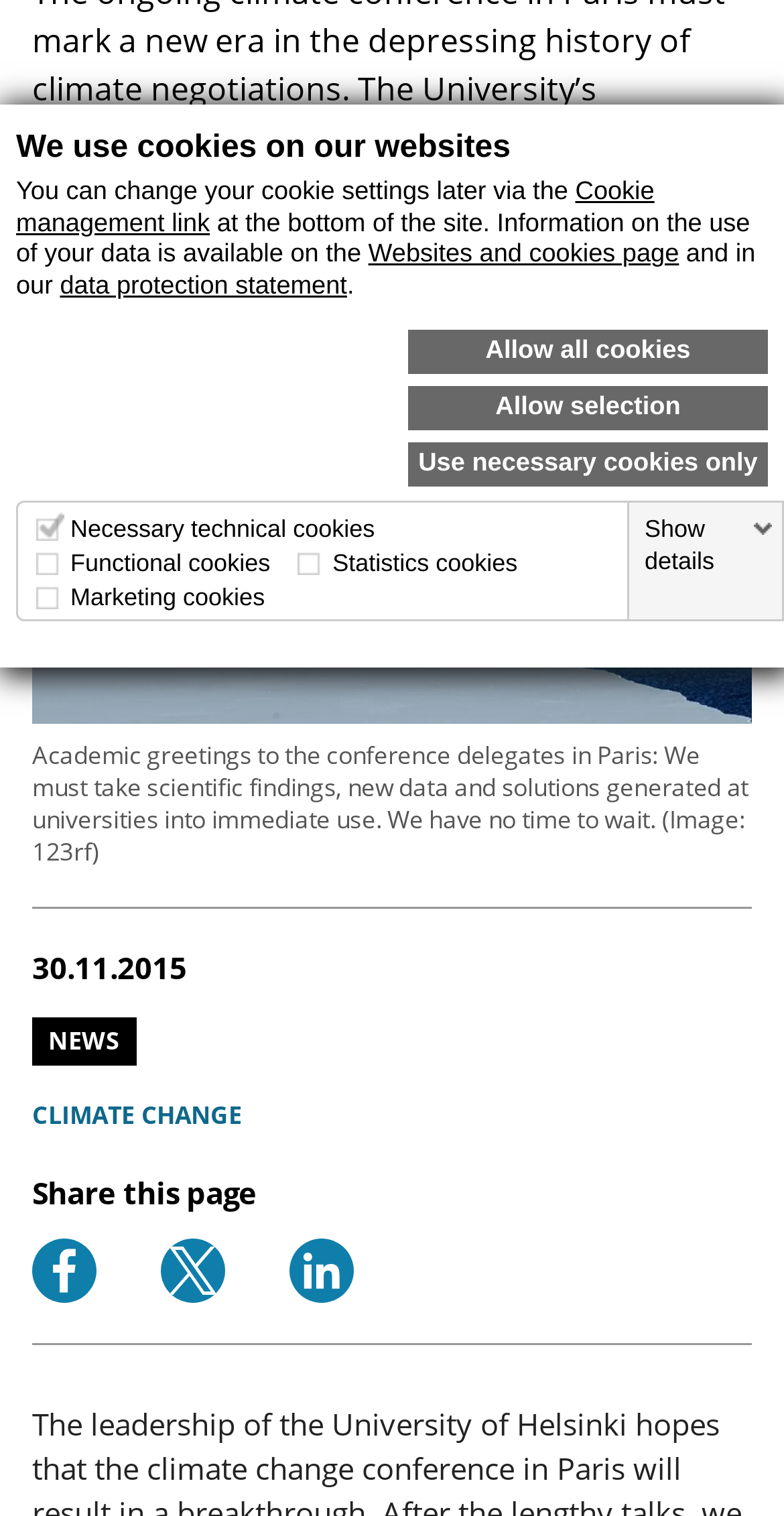Identify the bounding box for the described UI element. Provide the coordinates in (top-left x, top-left y, bottom-right x, bottom-right y) format with values ranging from 0 to 1: parent_node: Functional cookies

[0.056, 0.364, 0.09, 0.381]